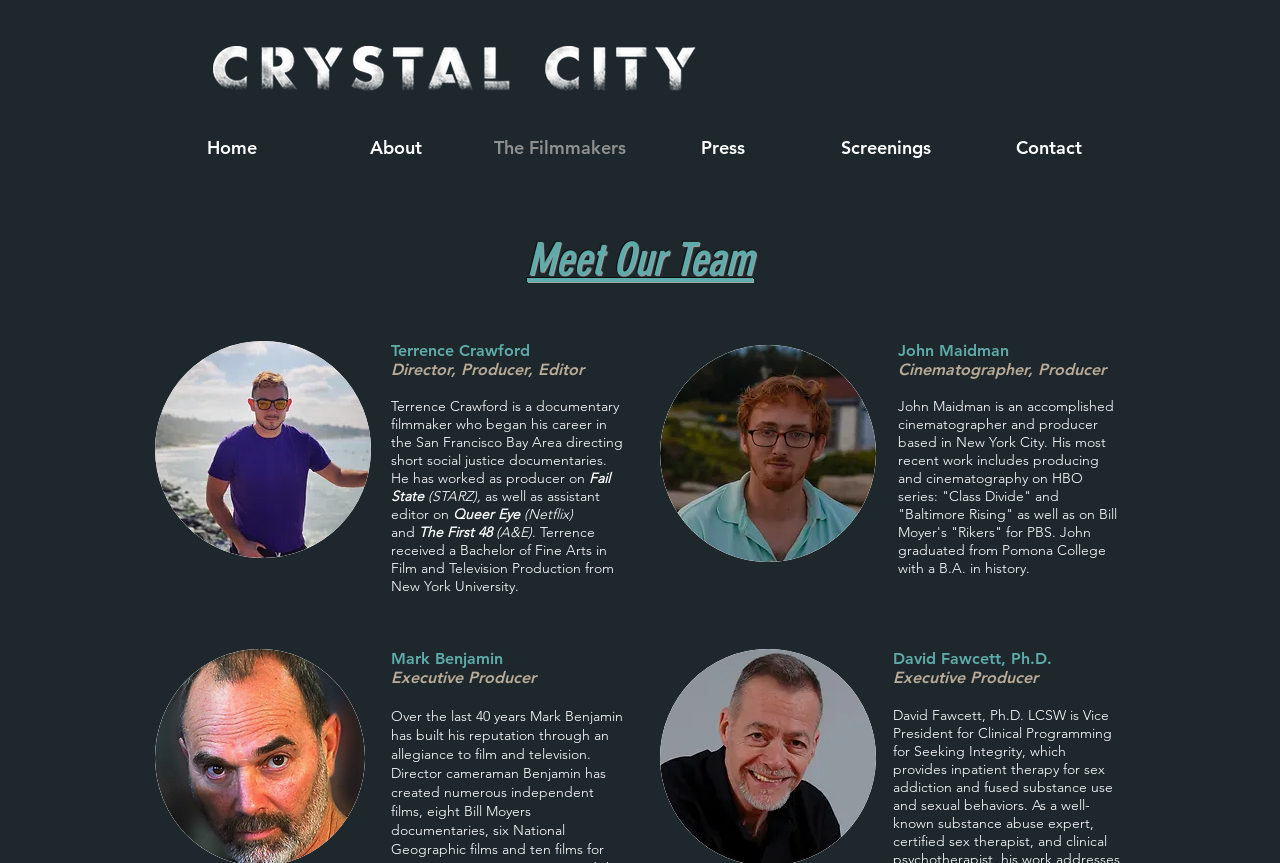Can you specify the bounding box coordinates for the region that should be clicked to fulfill this instruction: "View Terrence Crawford's profile".

[0.121, 0.395, 0.29, 0.647]